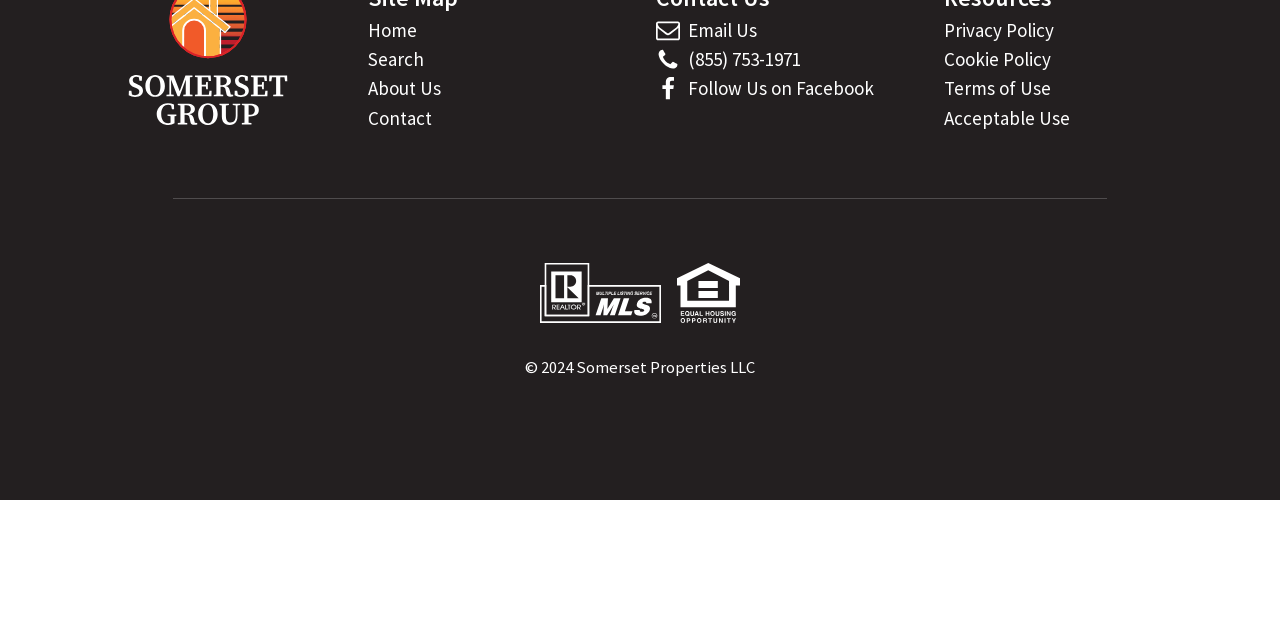Show the bounding box coordinates for the HTML element as described: "Contact".

[0.288, 0.162, 0.338, 0.207]